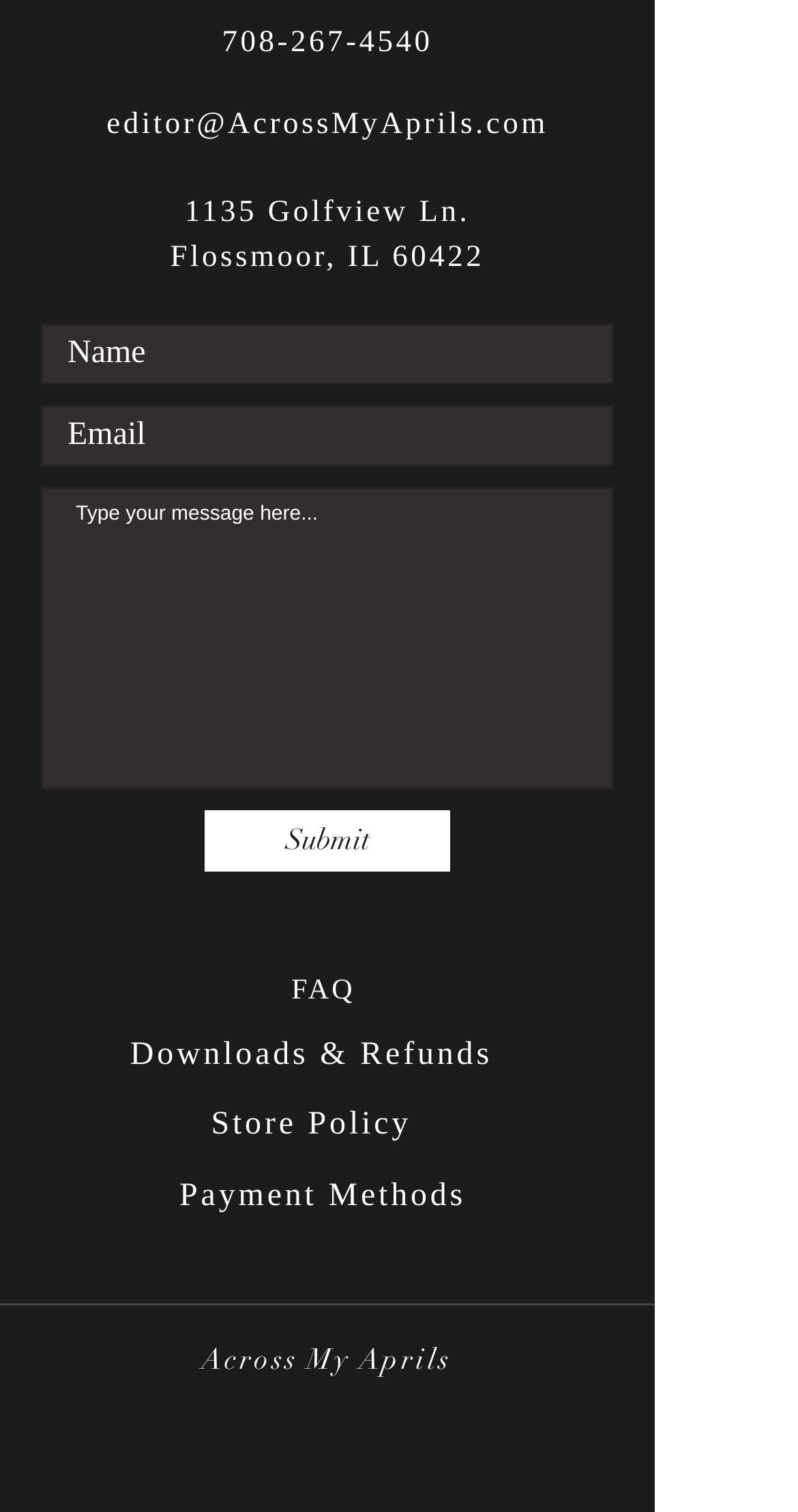Please identify the bounding box coordinates of the area that needs to be clicked to follow this instruction: "Visit the FAQ page".

[0.365, 0.645, 0.458, 0.665]